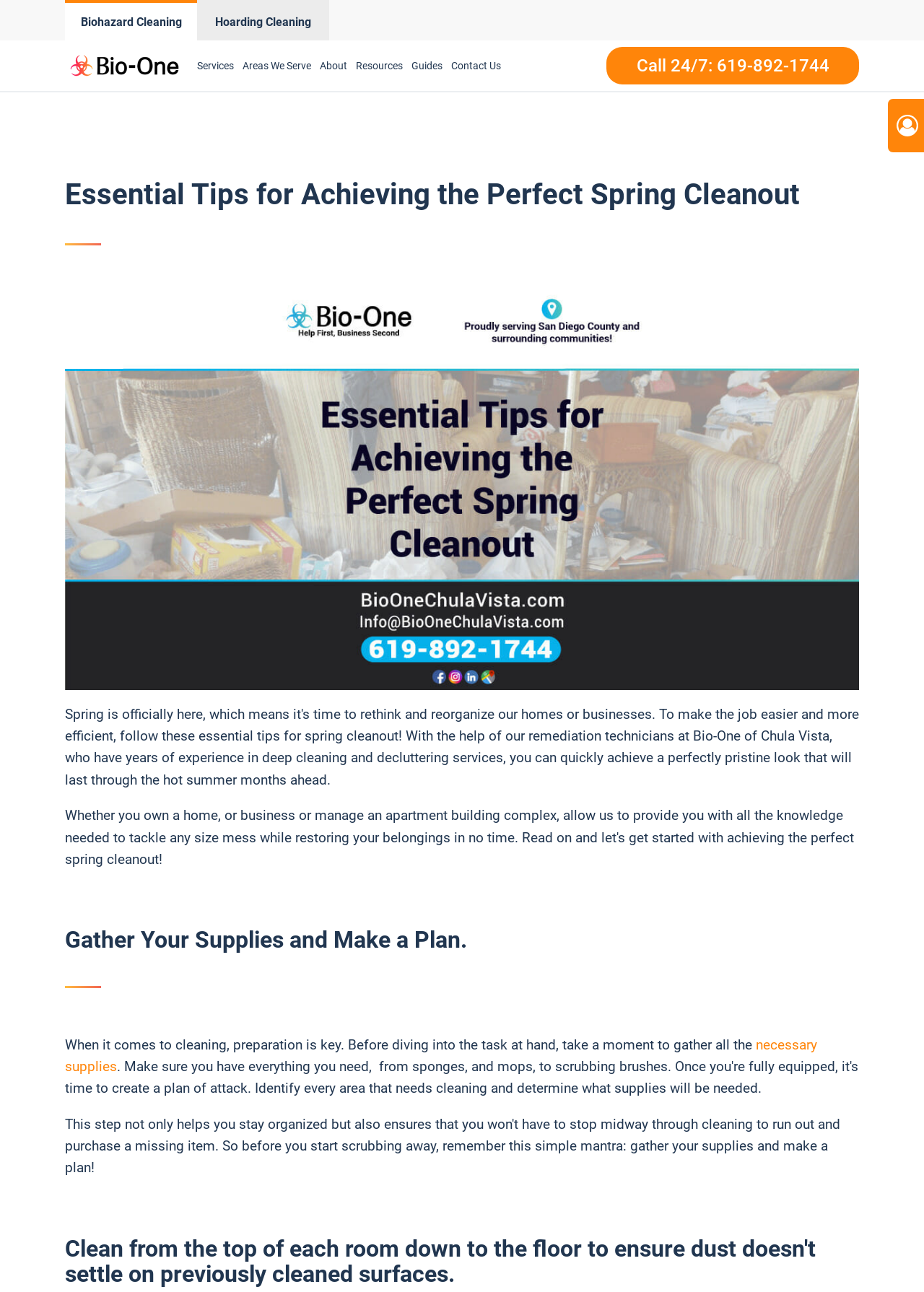Please identify the bounding box coordinates of the element that needs to be clicked to perform the following instruction: "Learn about necessary supplies".

[0.07, 0.802, 0.884, 0.832]